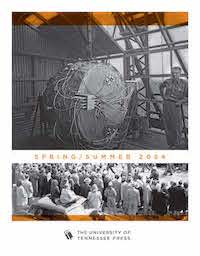Offer a detailed narrative of the scene depicted in the image.

The image features a captivating collage from the **University of Tennessee Press** catalog for Spring/Summer 2004. The top half displays a historical black-and-white photograph of an engineer or scientist alongside a large, intricate machinery component, possibly indicative of innovative technology or research from the era. Below, another black-and-white scene shows a crowd of people, some of whom can be seen gathered around a car, suggesting a lively event or public gathering, emblematic of mid-20th century American life. The design is accented by an orange strip at the top, further enhancing the image's visual appeal and drawing attention to the publication's date and the university's branding, emphasizing its role in higher education and scholarly contributions.